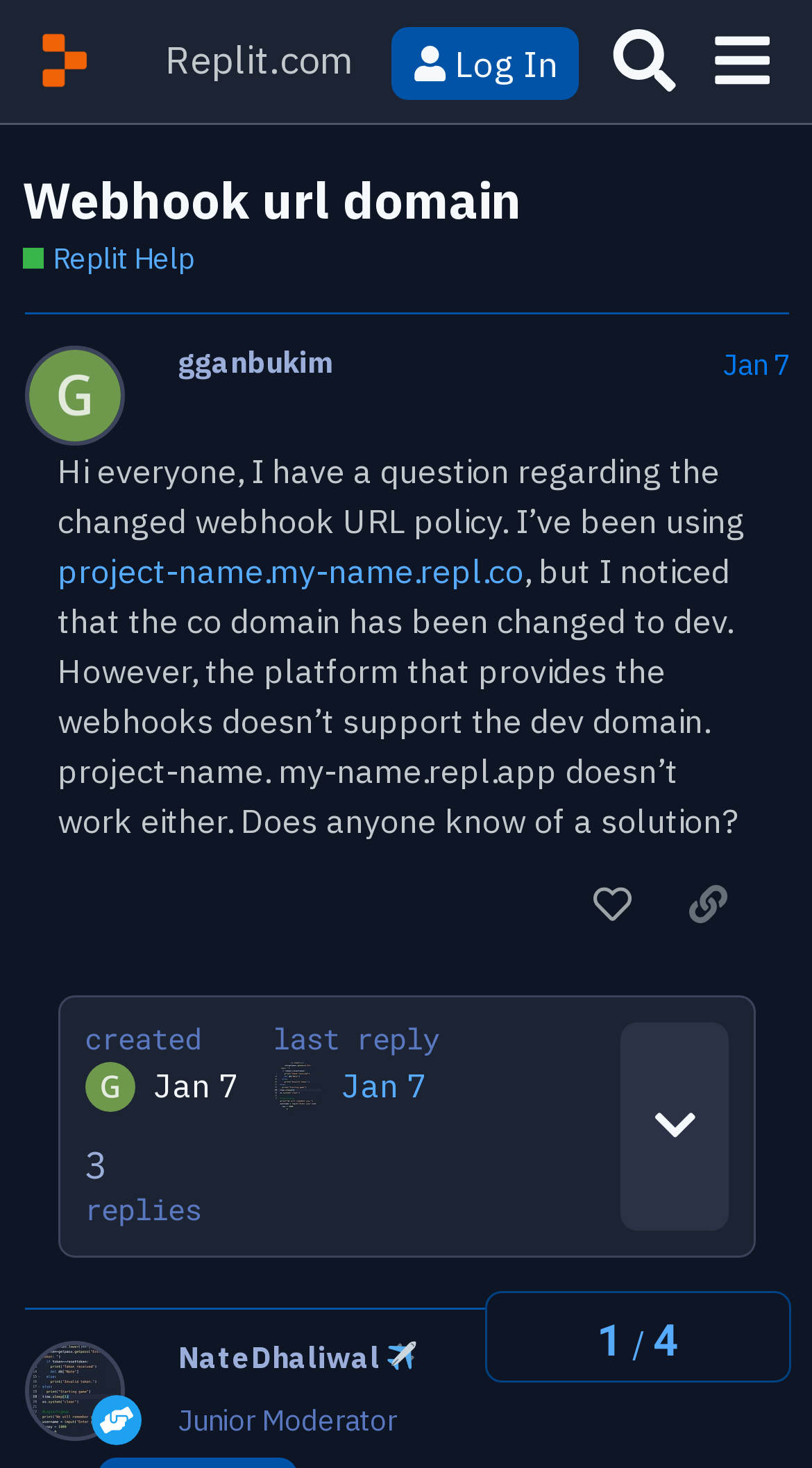Use the information in the screenshot to answer the question comprehensively: What is the role of NateDhaliwal?

The role of NateDhaliwal is 'Junior Moderator' which can be inferred from the text 'NateDhaliwal Junior Moderator' at the bottom of the webpage.